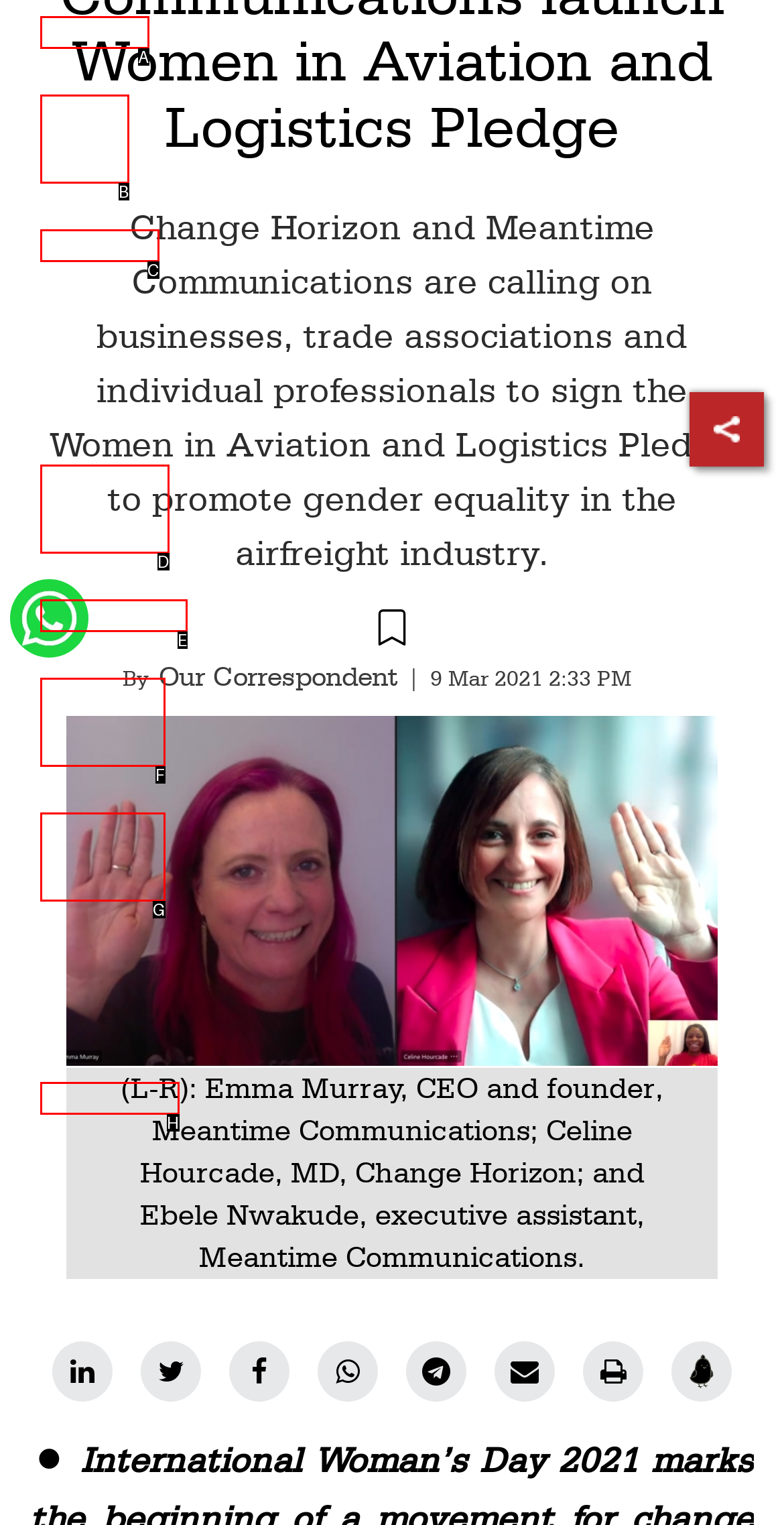Match the description to the correct option: Cargo Drones
Provide the letter of the matching option directly.

B